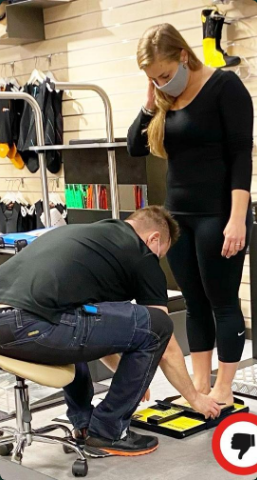Why are the woman and practitioner wearing masks?
Please provide a single word or phrase based on the screenshot.

Adhering to health protocols